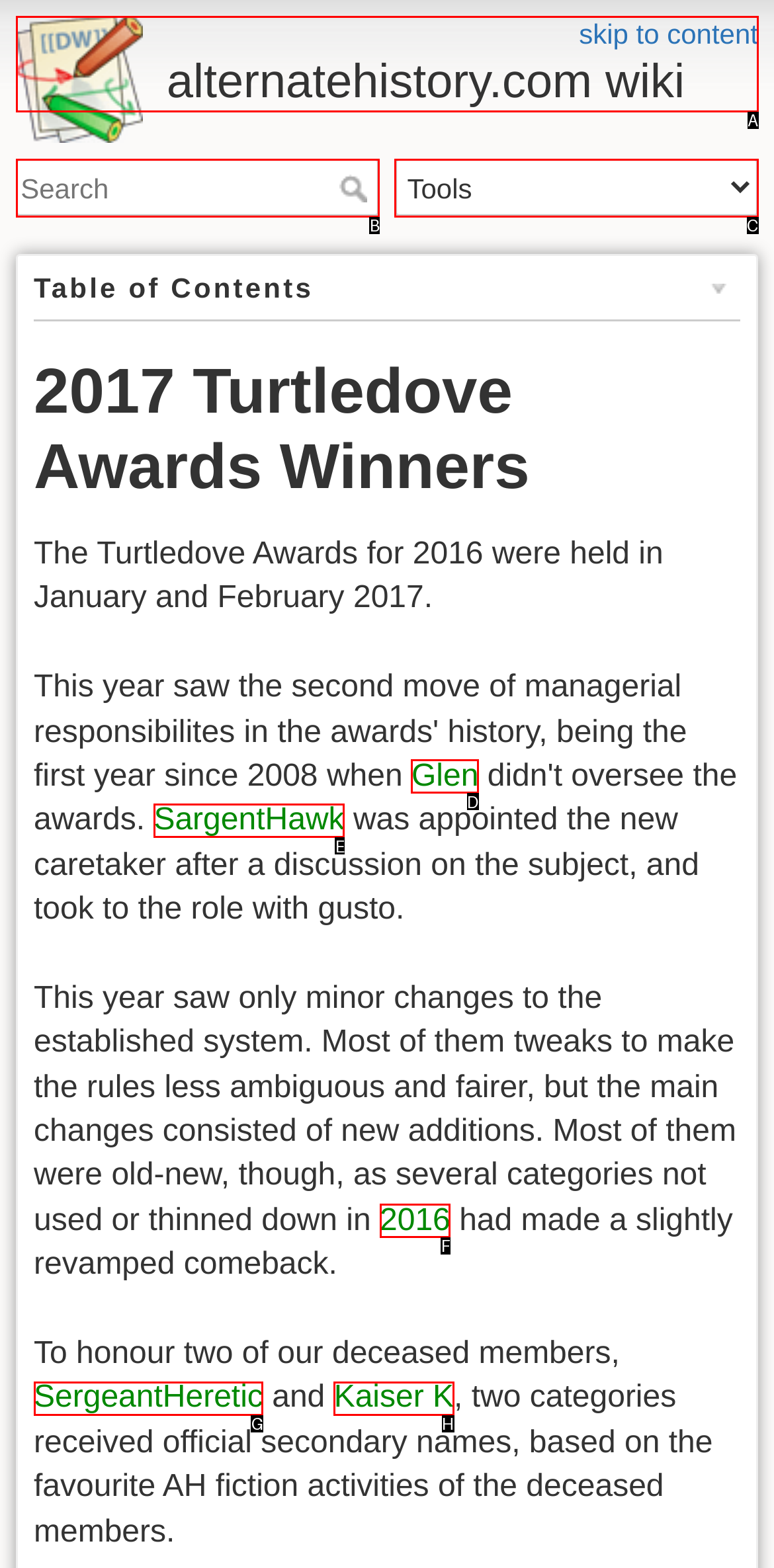Examine the description: parent_node: Search name="q" placeholder="Search" title="[F]" and indicate the best matching option by providing its letter directly from the choices.

B